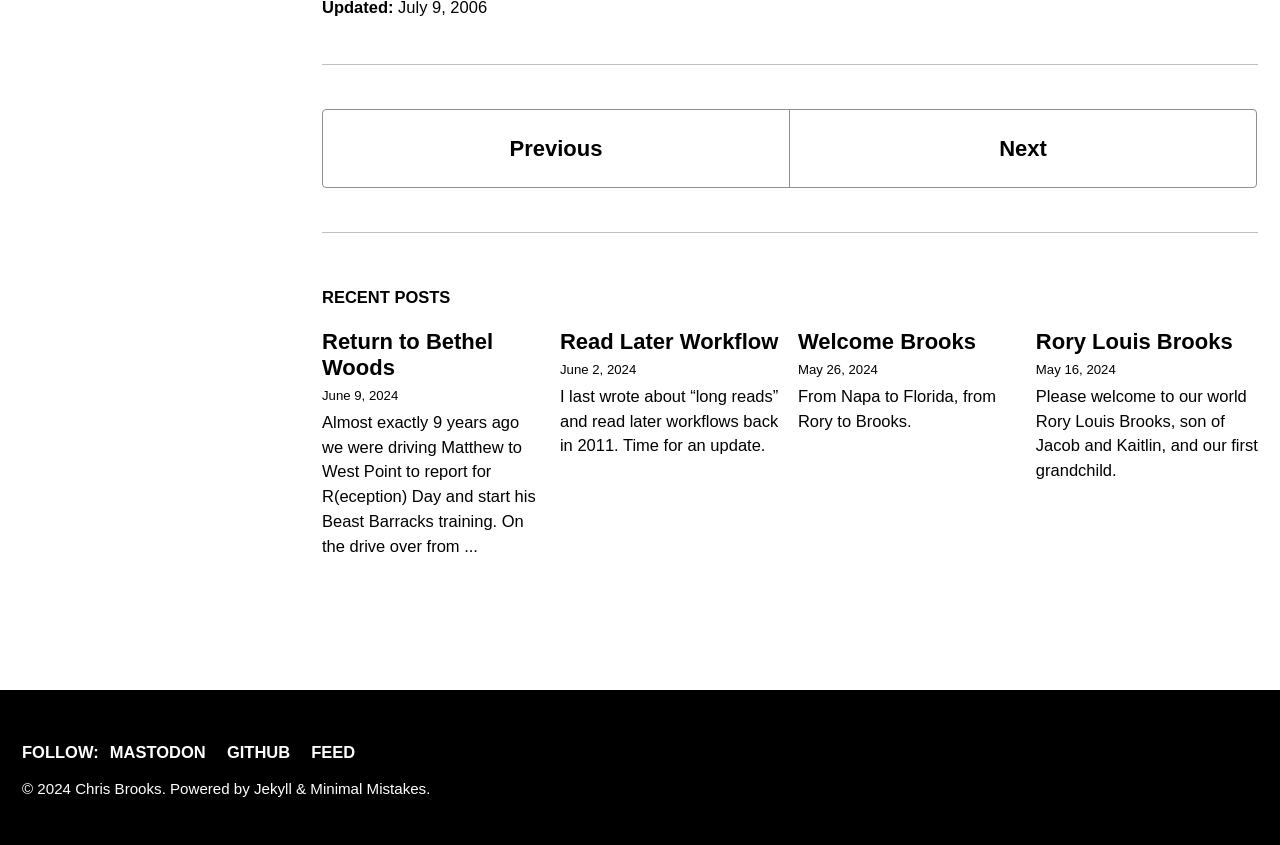Identify the bounding box coordinates of the region that needs to be clicked to carry out this instruction: "View the post 'Welcome Brooks'". Provide these coordinates as four float numbers ranging from 0 to 1, i.e., [left, top, right, bottom].

[0.623, 0.389, 0.797, 0.42]